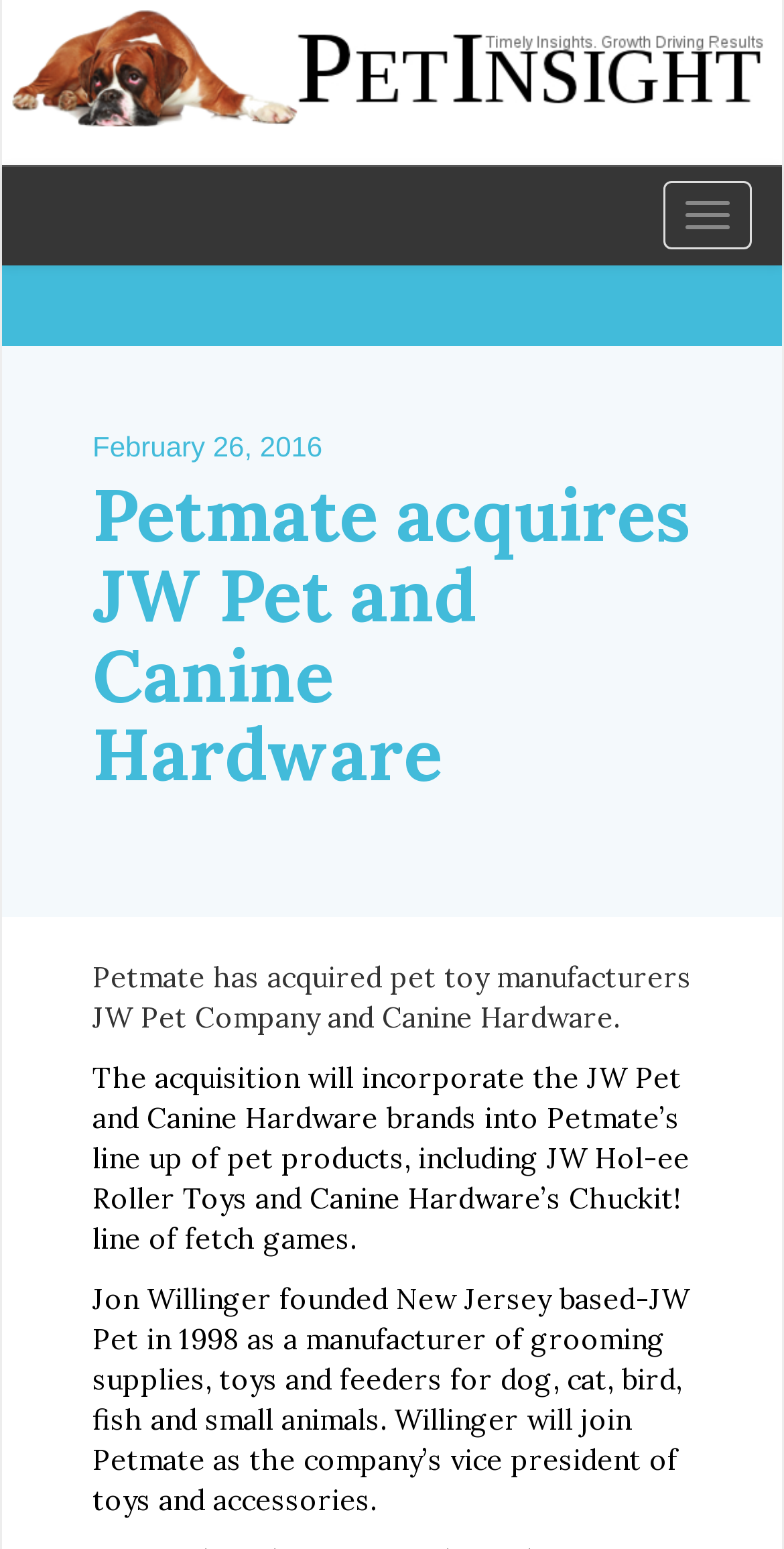What is the date of the acquisition?
Please craft a detailed and exhaustive response to the question.

I found the date of the acquisition by looking at the static text element with the content 'February 26, 2016' which is located at the top of the webpage, indicating the date of the event described in the article.